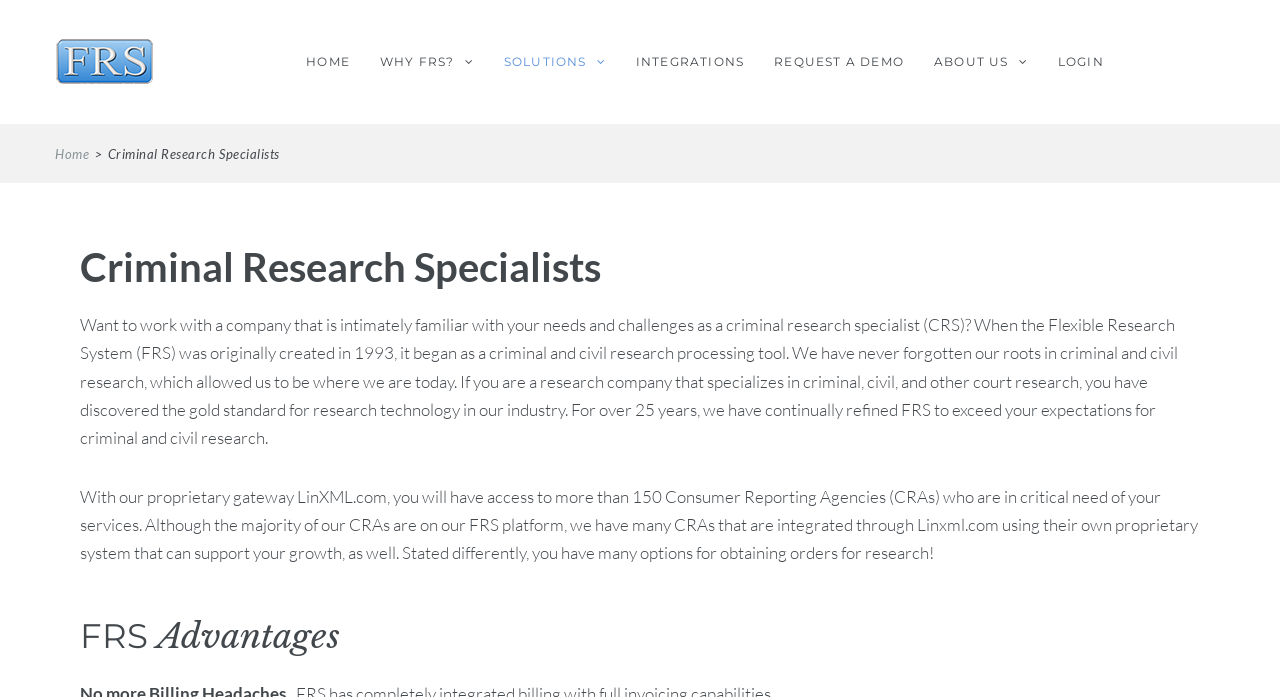Determine which piece of text is the heading of the webpage and provide it.

Criminal Research Specialists